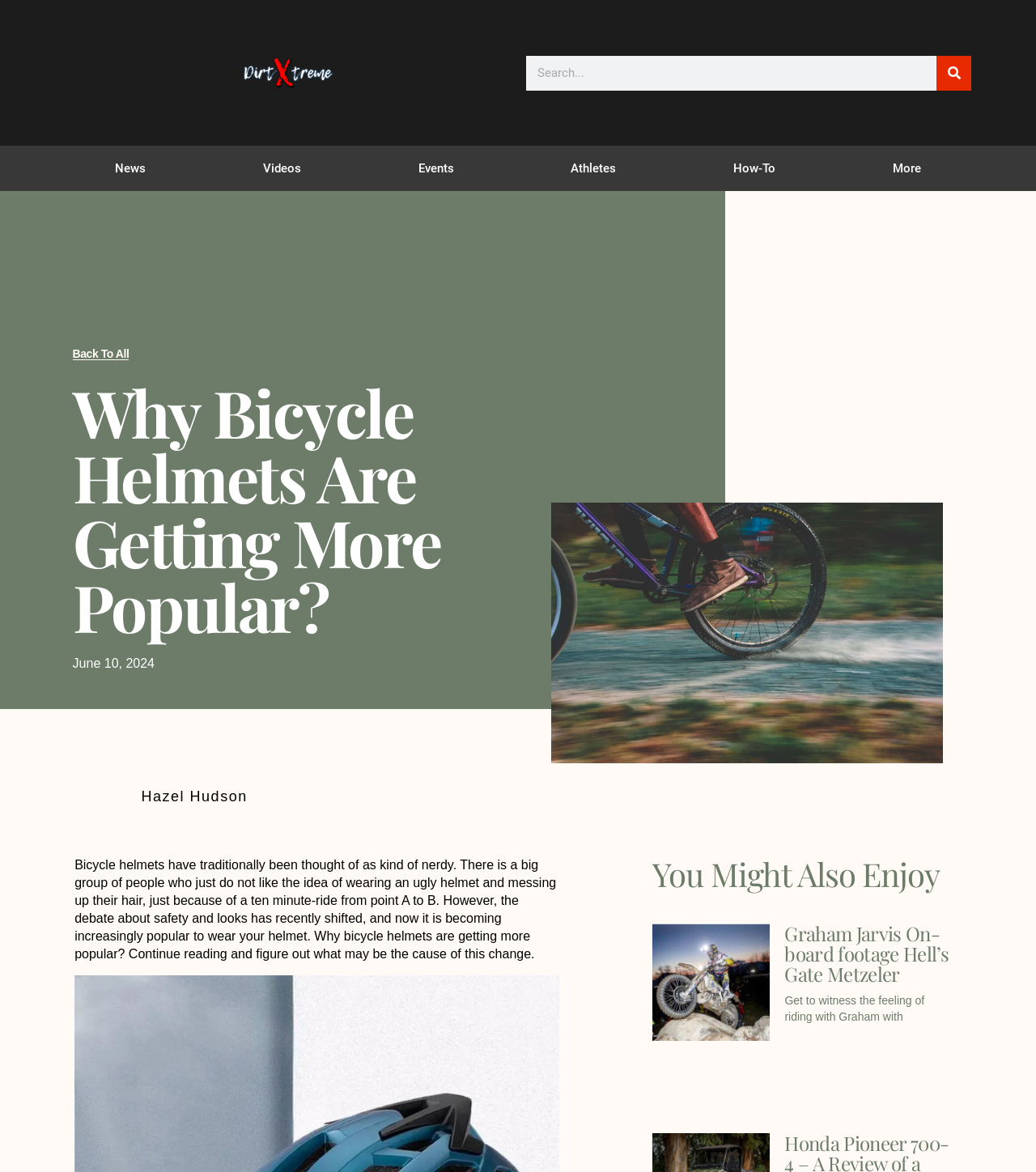Please determine the bounding box coordinates for the element with the description: "News".

[0.055, 0.124, 0.197, 0.163]